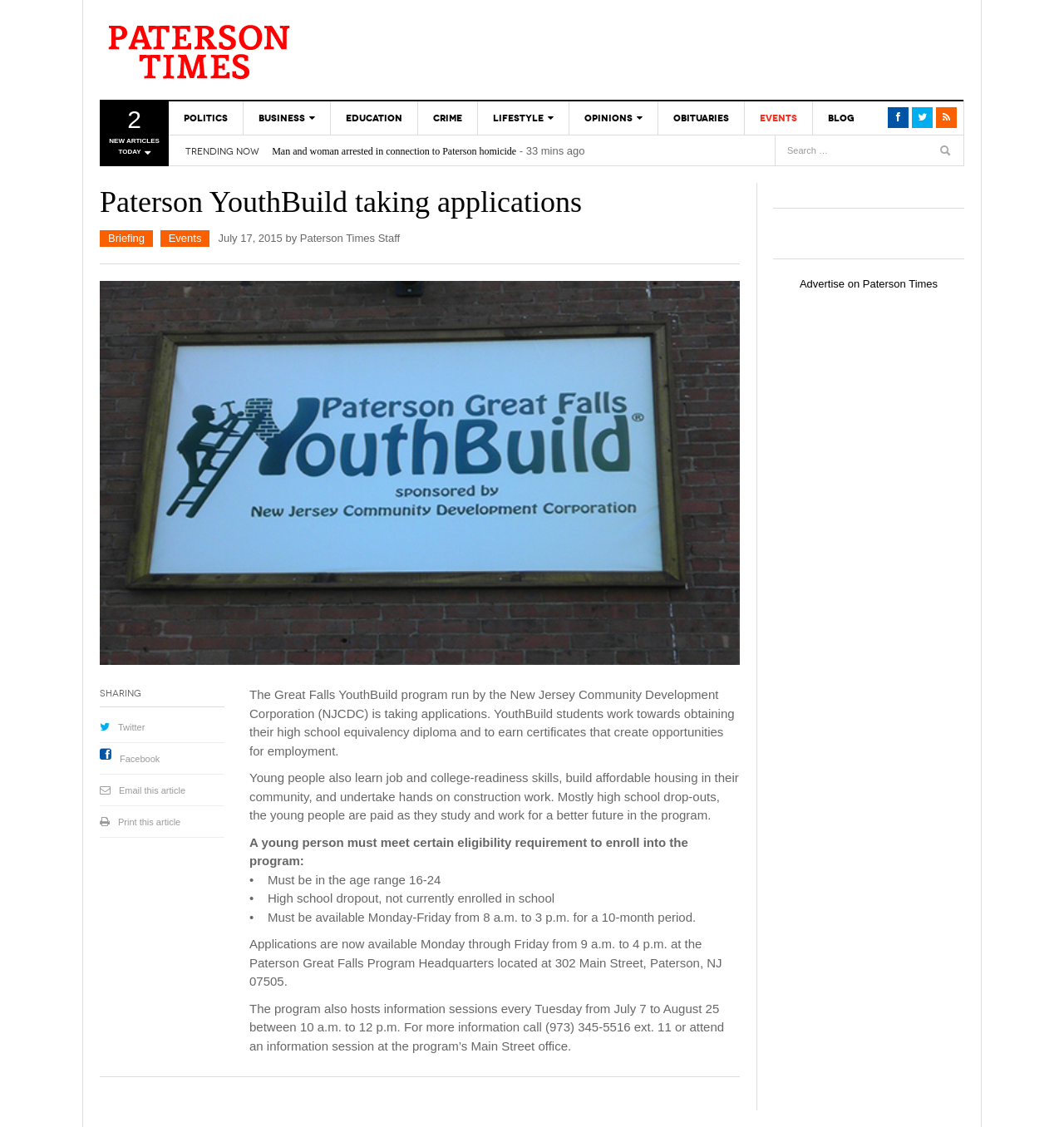Answer the question below in one word or phrase:
Where is the Paterson Great Falls Program Headquarters located?

302 Main Street, Paterson, NJ 07505